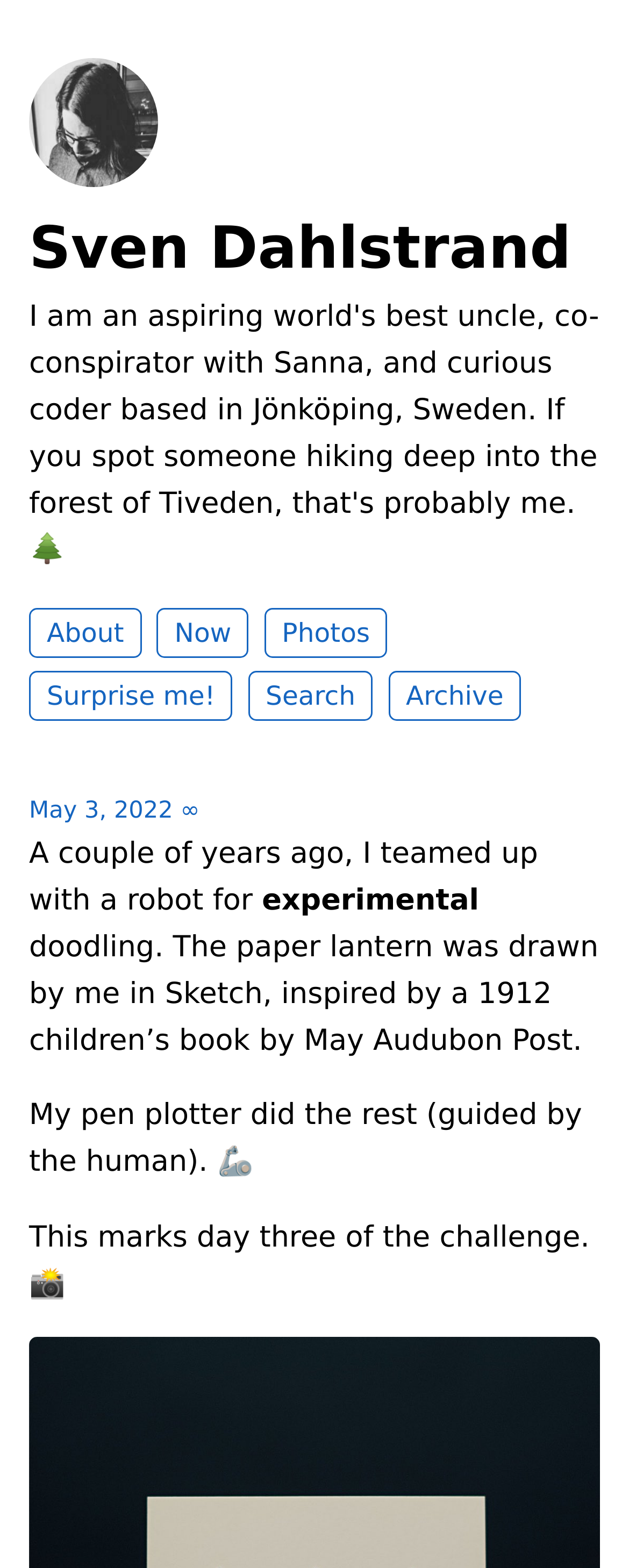Point out the bounding box coordinates of the section to click in order to follow this instruction: "search for something".

[0.394, 0.428, 0.593, 0.46]